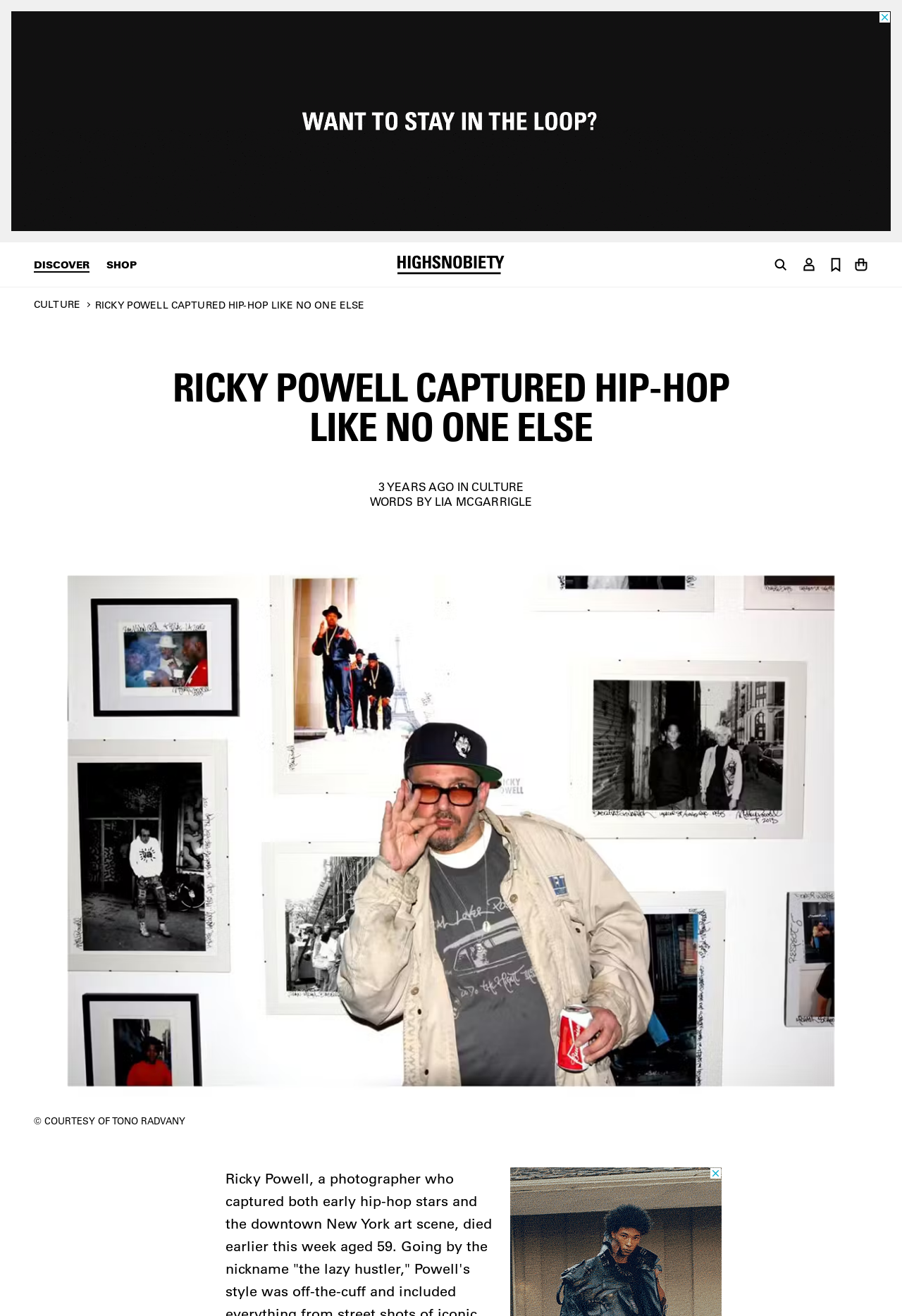Who wrote the article?
Give a one-word or short phrase answer based on the image.

LIA MCGARRIGLE